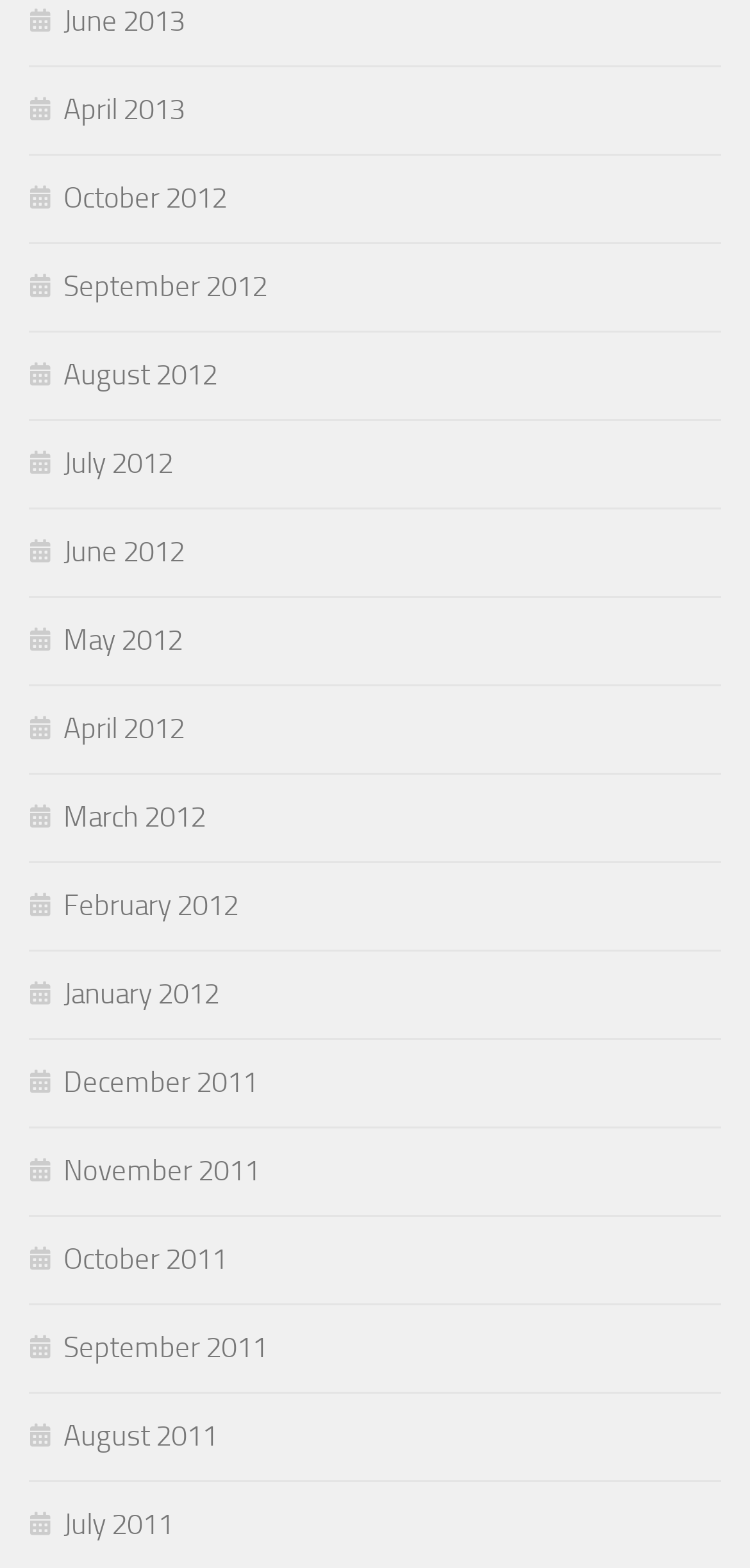Determine the bounding box coordinates of the target area to click to execute the following instruction: "view June 2013 archives."

[0.038, 0.003, 0.246, 0.025]